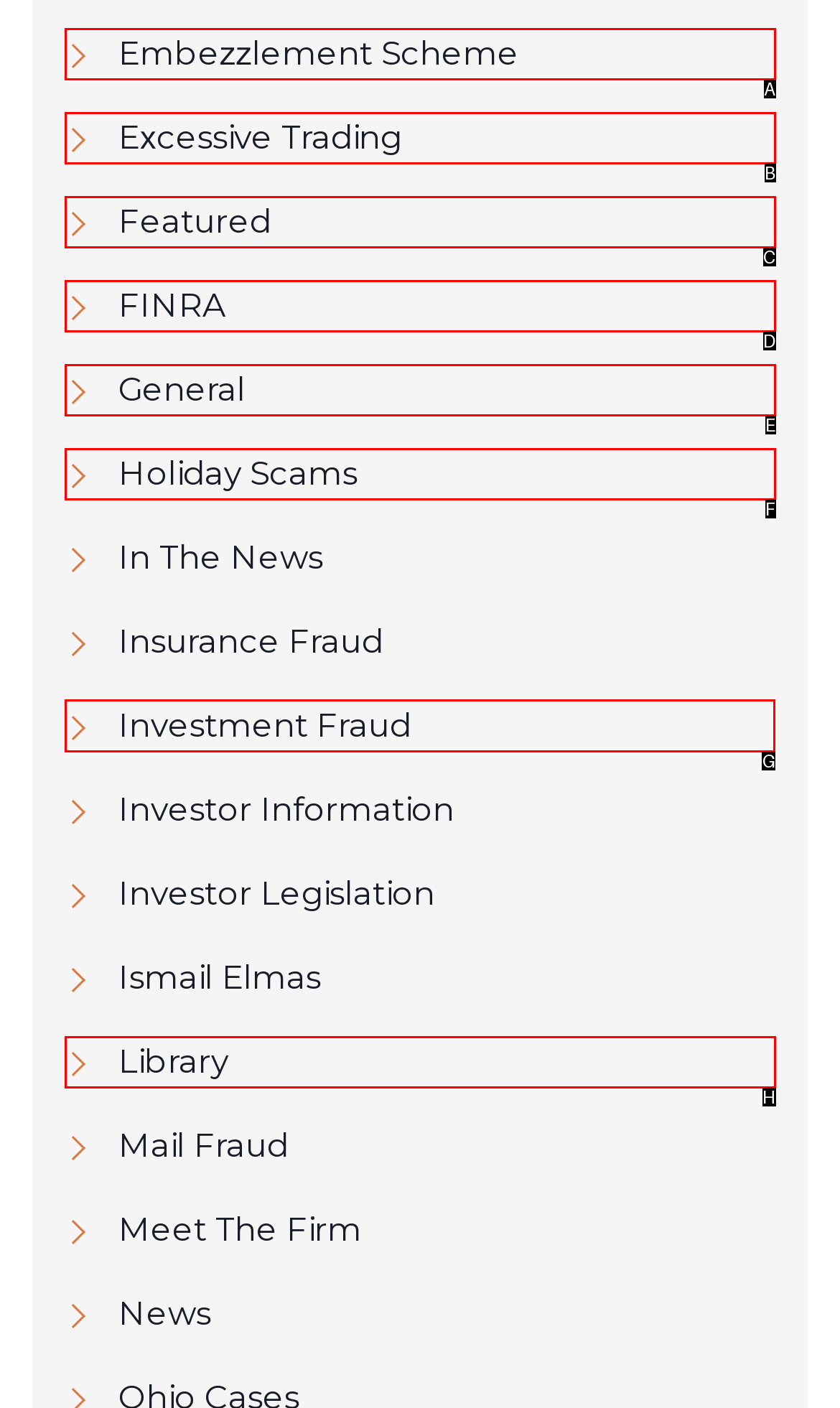Determine which HTML element to click to execute the following task: Learn about Investment Fraud Answer with the letter of the selected option.

G